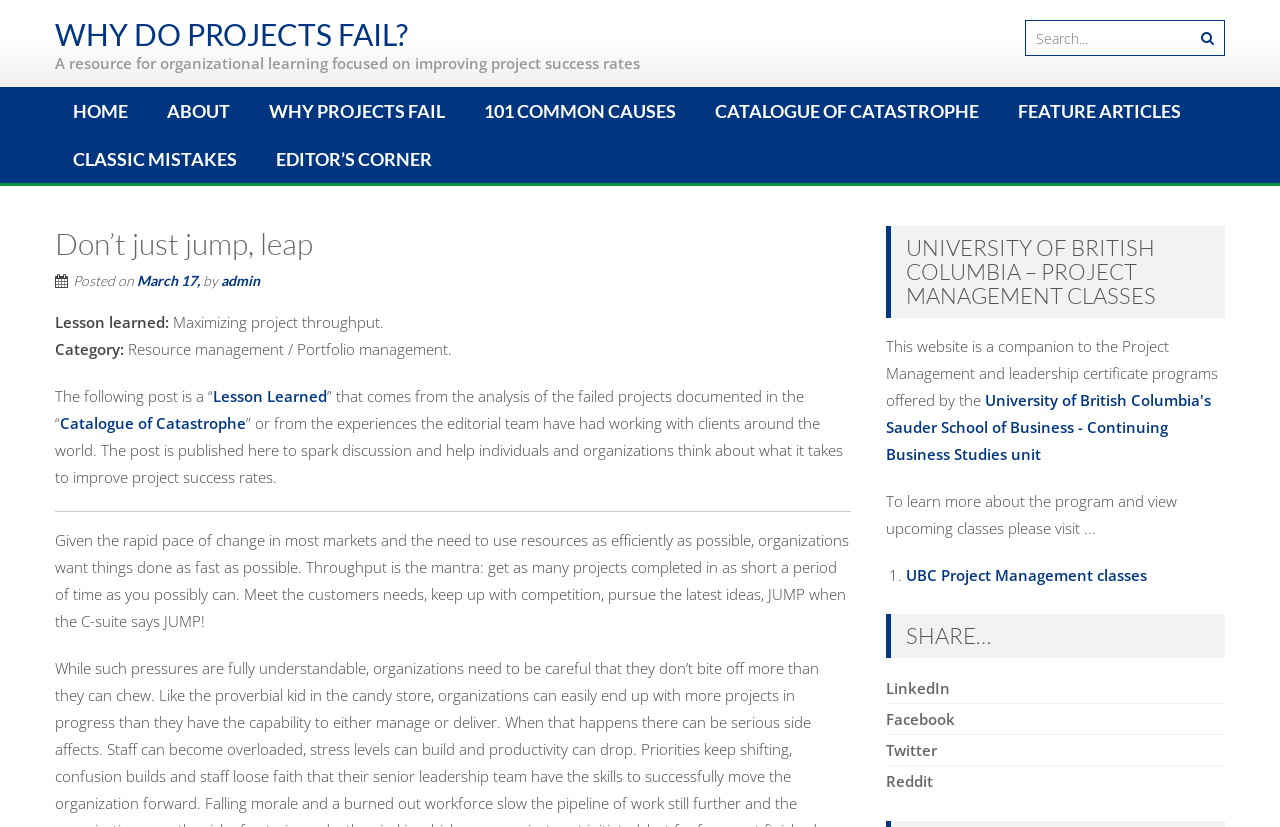Please locate and retrieve the main header text of the webpage.

WHY DO PROJECTS FAIL?